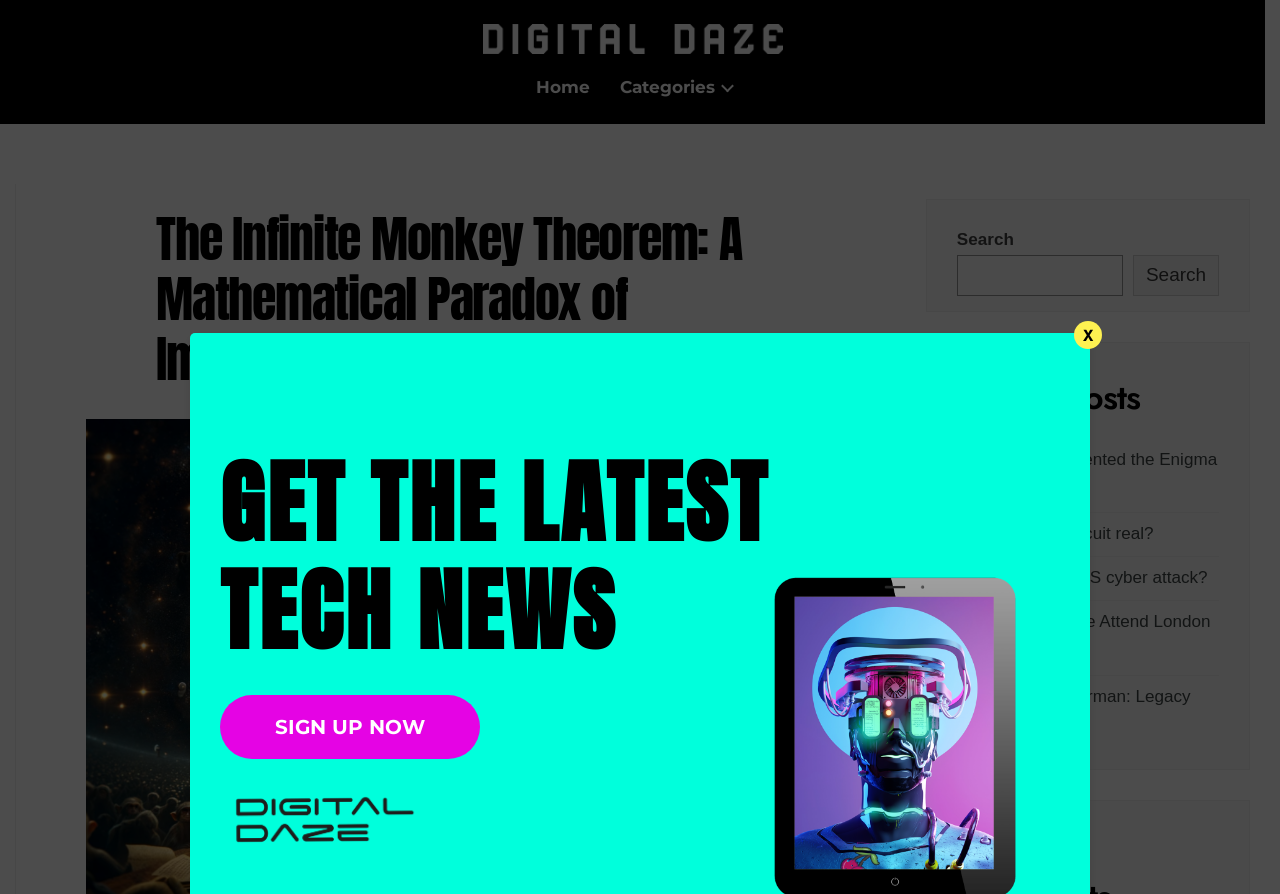Give a one-word or phrase response to the following question: What is the icon next to 'Digital Daze'?

Image